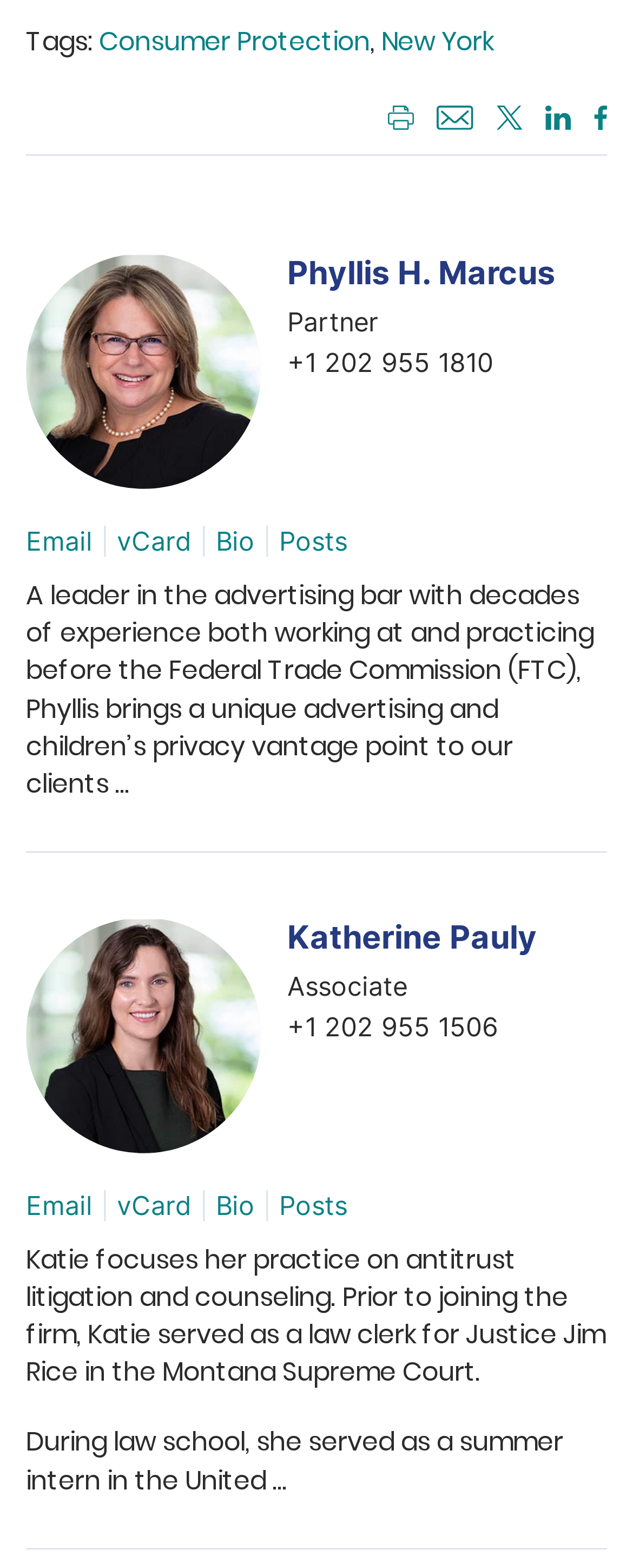What is the topic of Phyllis H. Marcus's expertise?
Please give a detailed answer to the question using the information shown in the image.

According to the webpage, Phyllis H. Marcus has expertise in advertising and children's privacy, as mentioned in her brief description.